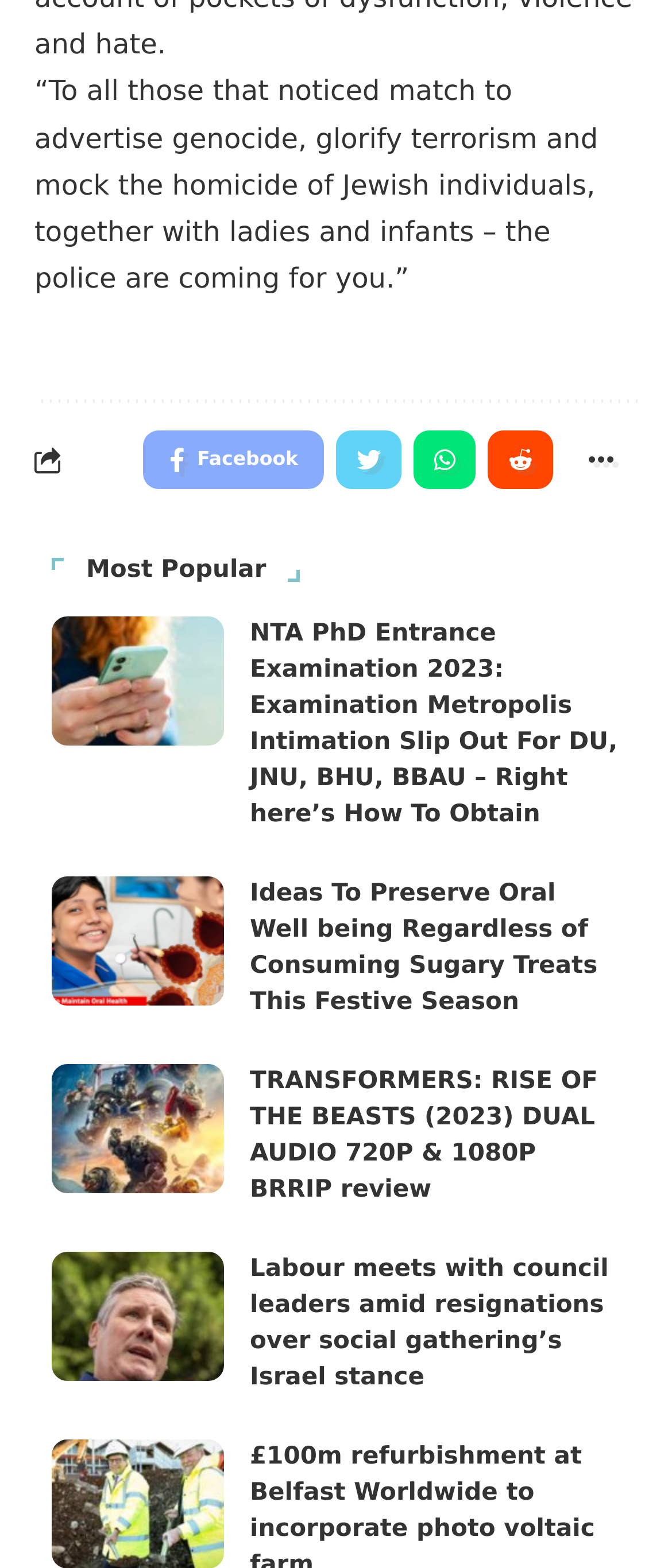Determine the bounding box coordinates of the area to click in order to meet this instruction: "Check Labour meets with council leaders amid resignations over social gathering’s Israel stance".

[0.372, 0.801, 0.906, 0.888]